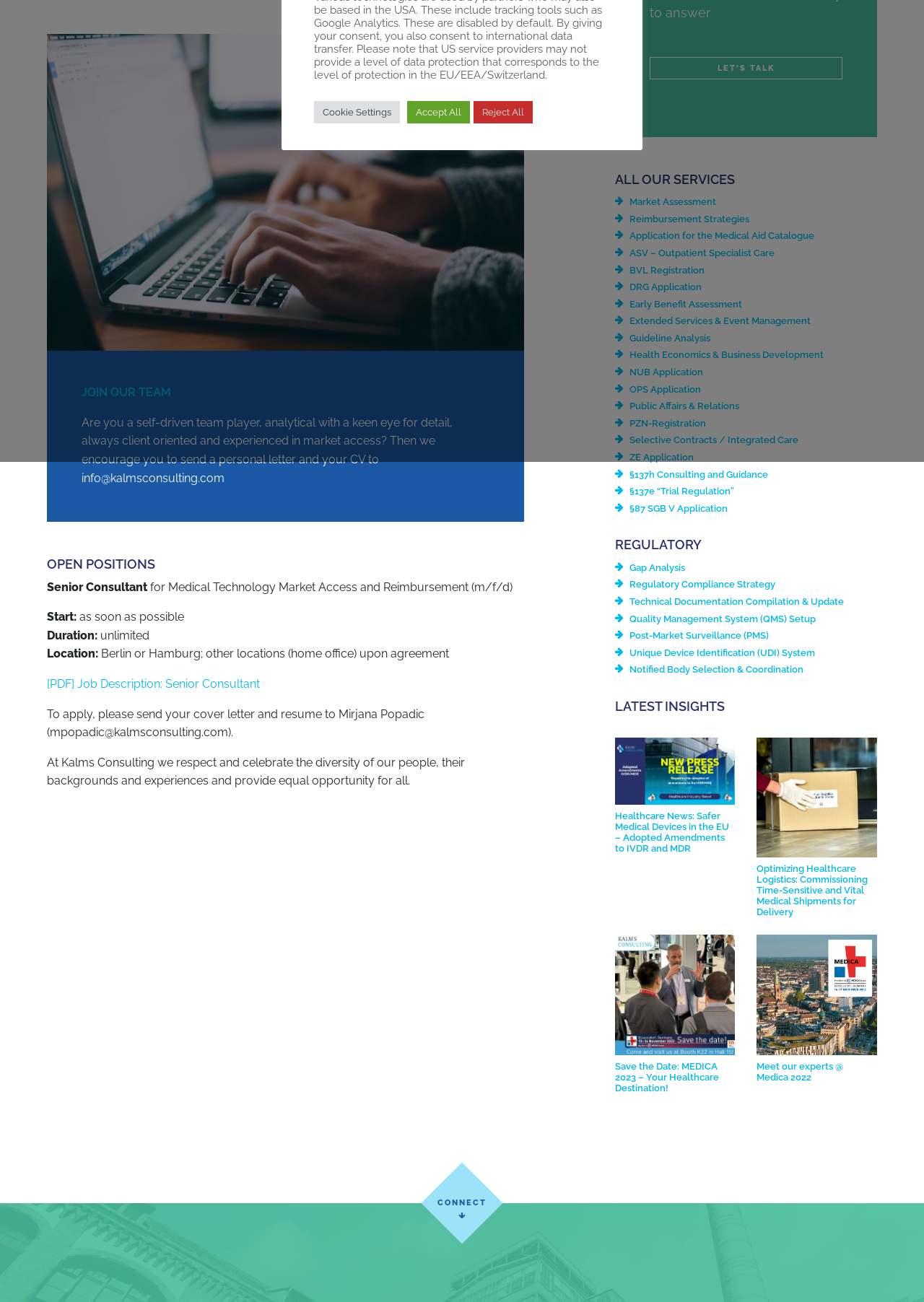Bounding box coordinates are specified in the format (top-left x, top-left y, bottom-right x, bottom-right y). All values are floating point numbers bounded between 0 and 1. Please provide the bounding box coordinate of the region this sentence describes: Market Assessment

[0.665, 0.151, 0.775, 0.159]